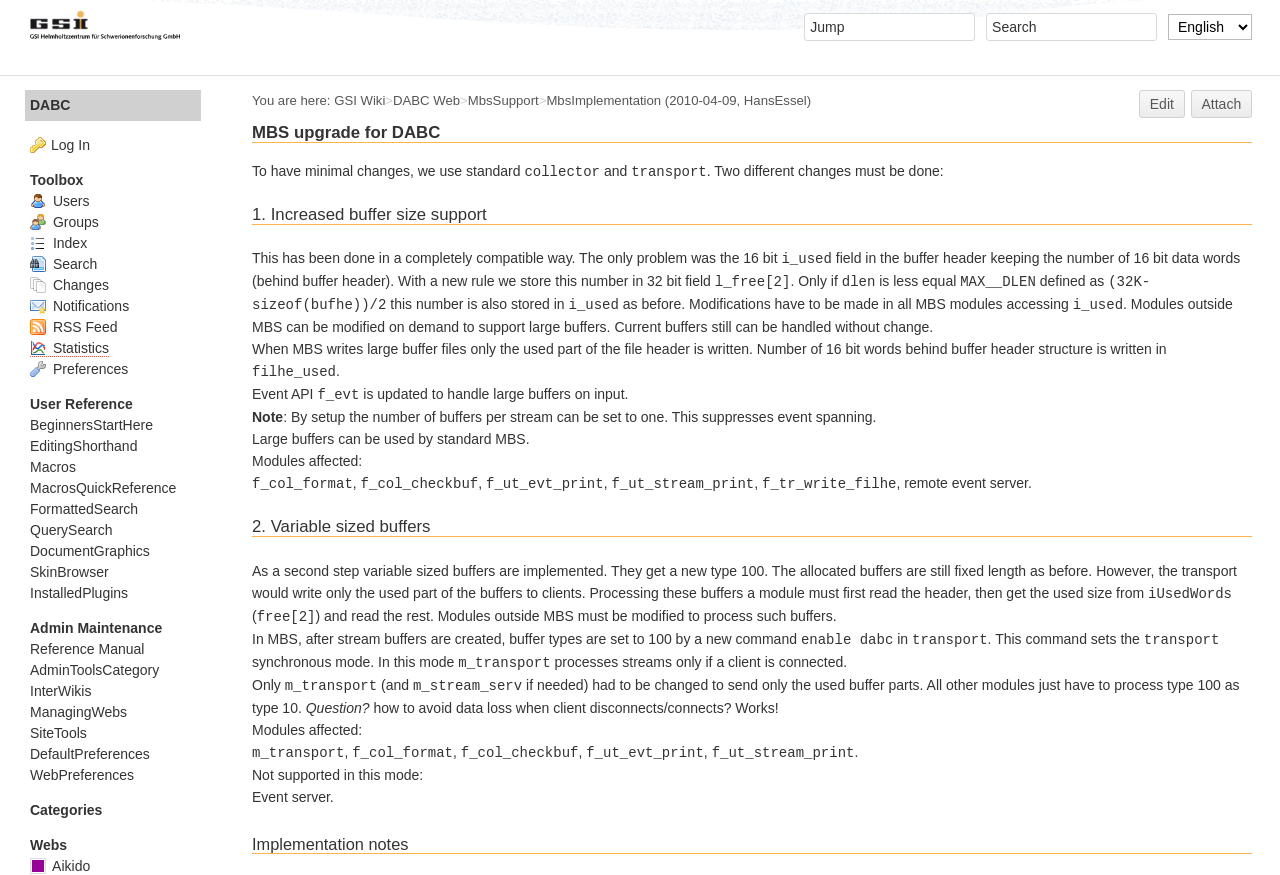Please locate the bounding box coordinates of the element that should be clicked to complete the given instruction: "Go to GSI Wiki".

[0.261, 0.106, 0.301, 0.123]